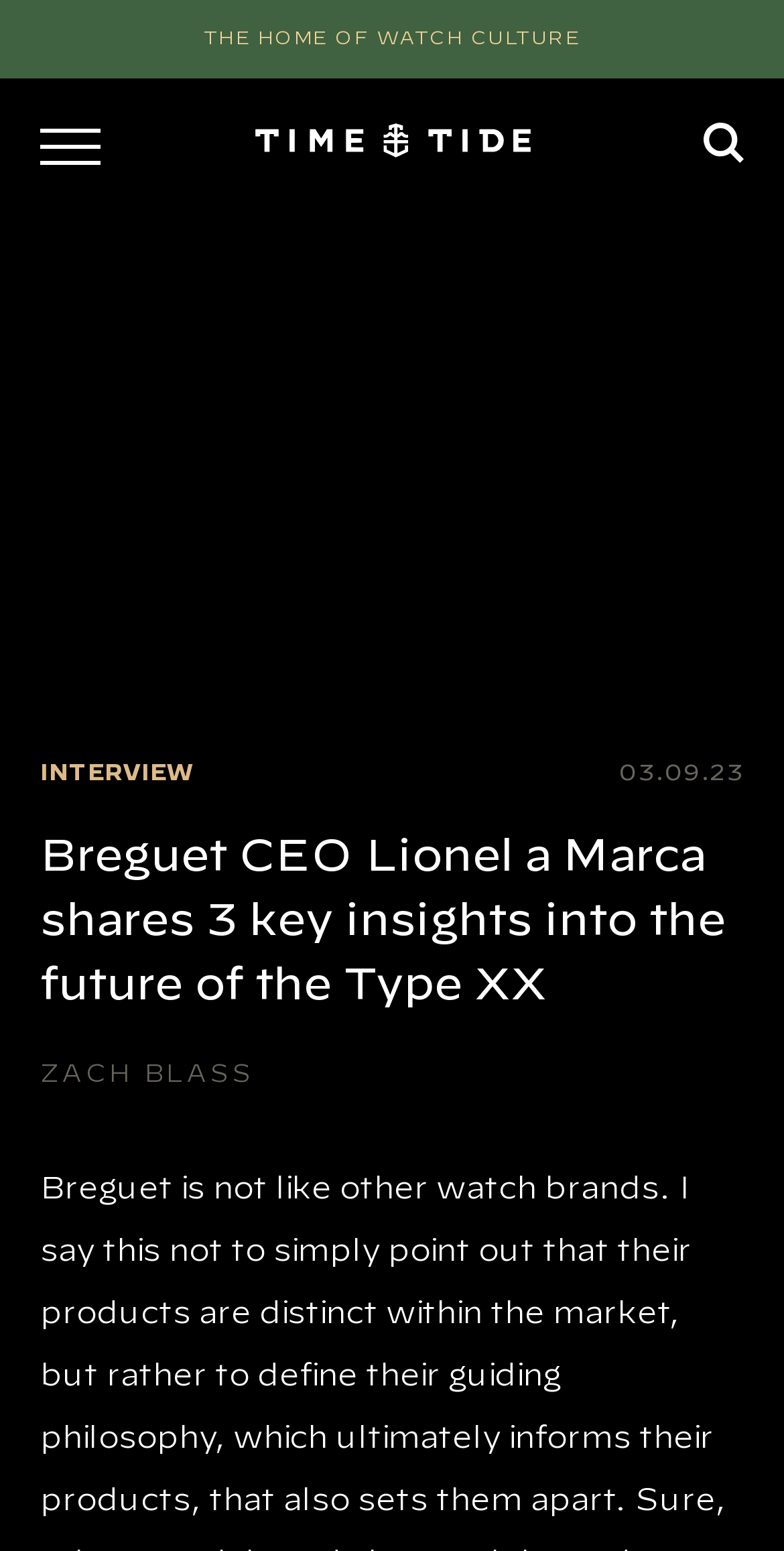What is the title or heading displayed on the webpage?

Breguet CEO Lionel a Marca shares 3 key insights into the future of the Type XX